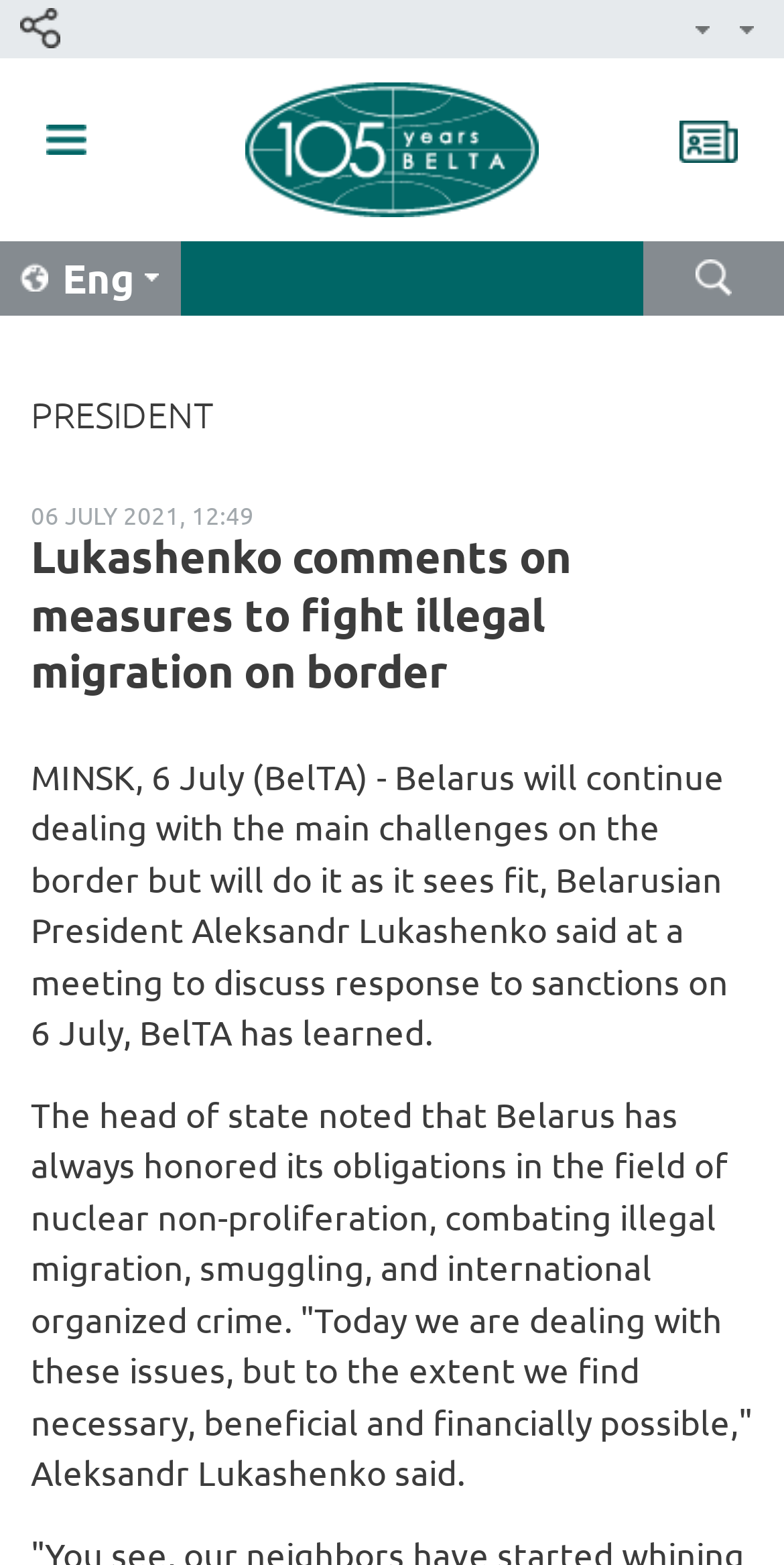Please find the main title text of this webpage.

Lukashenko comments on measures to fight illegal migration on border